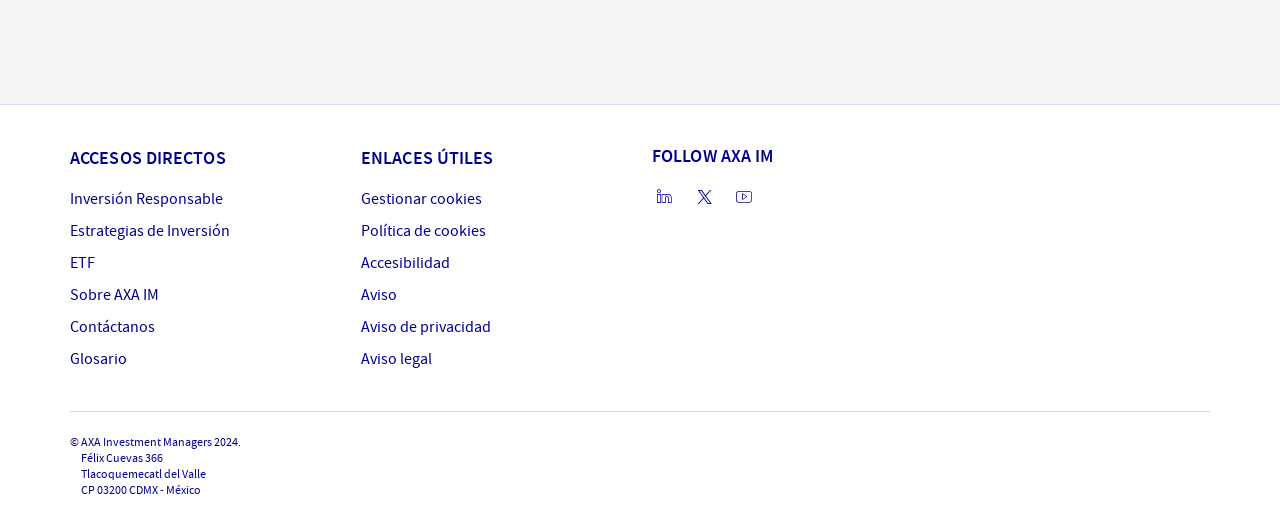How many social media platforms are linked on the webpage?
Using the image as a reference, answer the question with a short word or phrase.

3